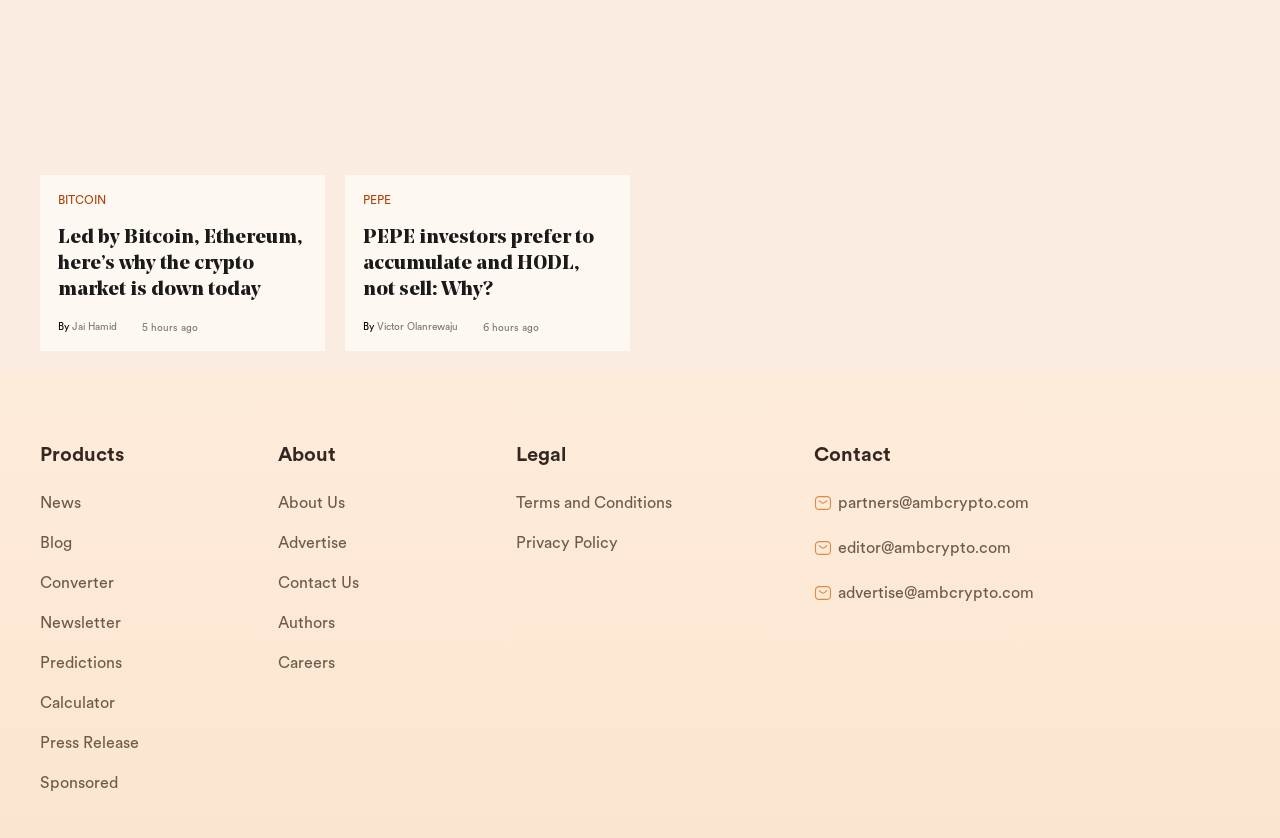Please provide a comprehensive response to the question based on the details in the image: Who wrote the second article?

The second article's author is mentioned as 'By Victor Olanrewaju', which indicates that Victor Olanrewaju is the author of the article.